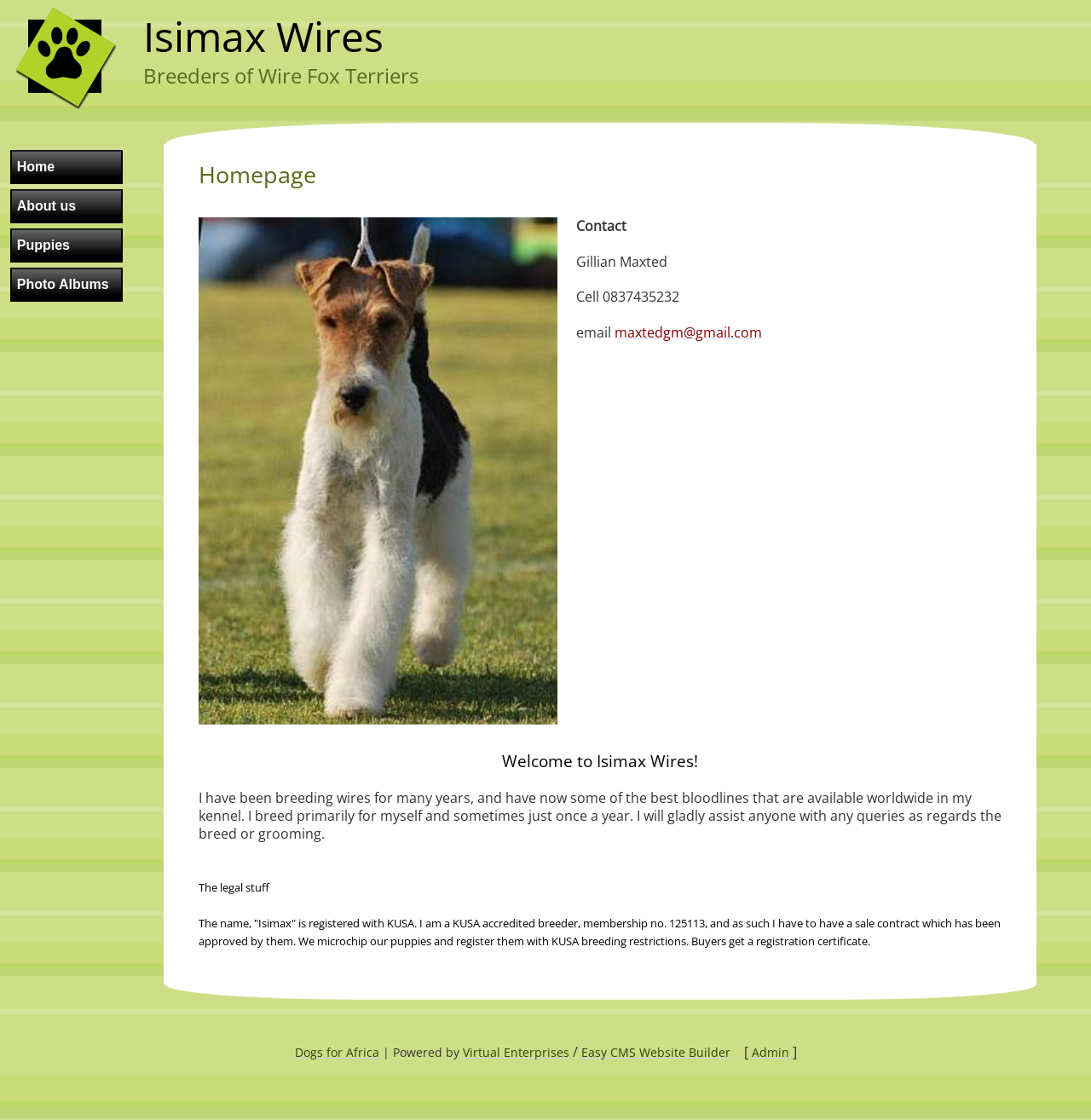Given the element description Admin, identify the bounding box coordinates for the UI element on the webpage screenshot. The format should be (top-left x, top-left y, bottom-right x, bottom-right y), with values between 0 and 1.

[0.689, 0.932, 0.723, 0.947]